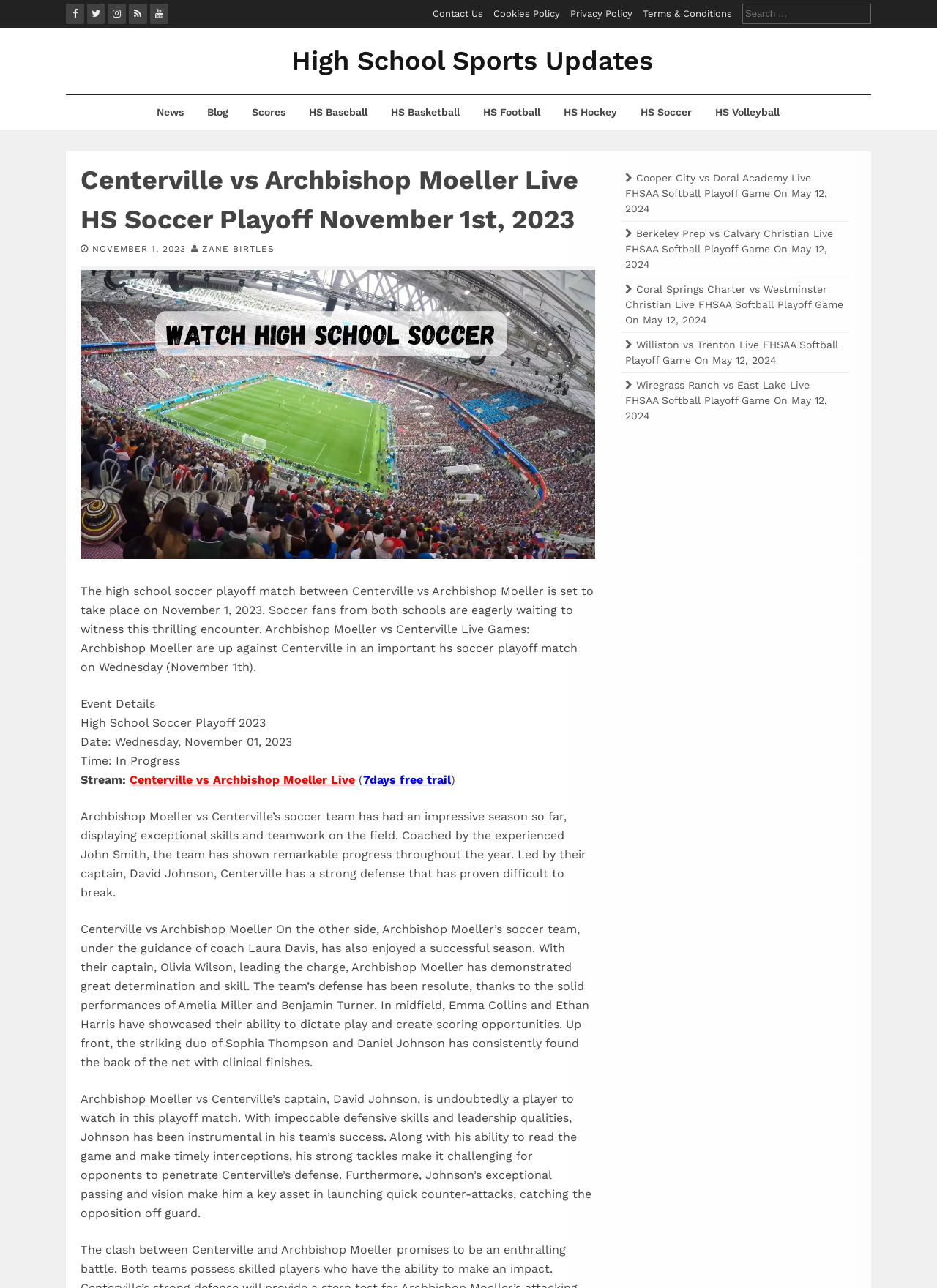Determine the bounding box coordinates of the section I need to click to execute the following instruction: "Contact us". Provide the coordinates as four float numbers between 0 and 1, i.e., [left, top, right, bottom].

[0.462, 0.006, 0.516, 0.015]